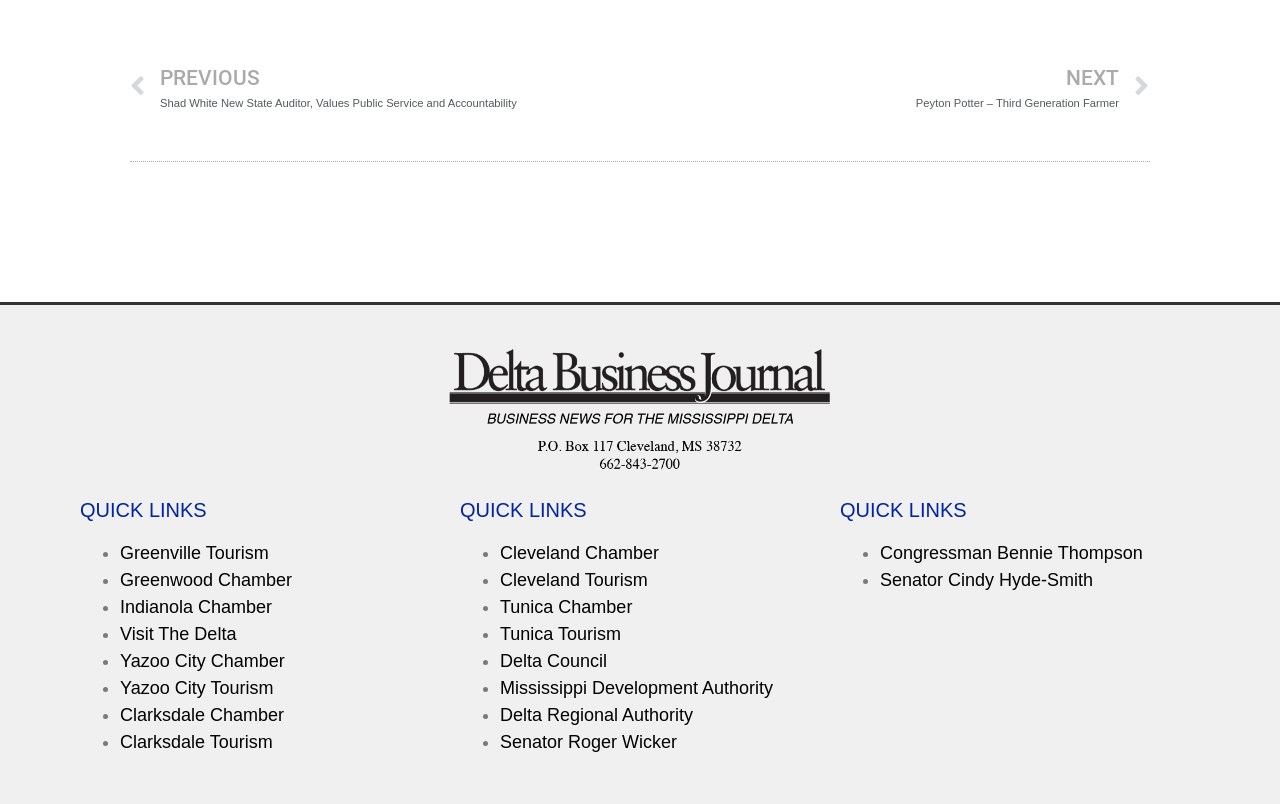Determine the bounding box coordinates of the region that needs to be clicked to achieve the task: "View Senator Roger Wicker's page".

[0.391, 0.91, 0.529, 0.935]